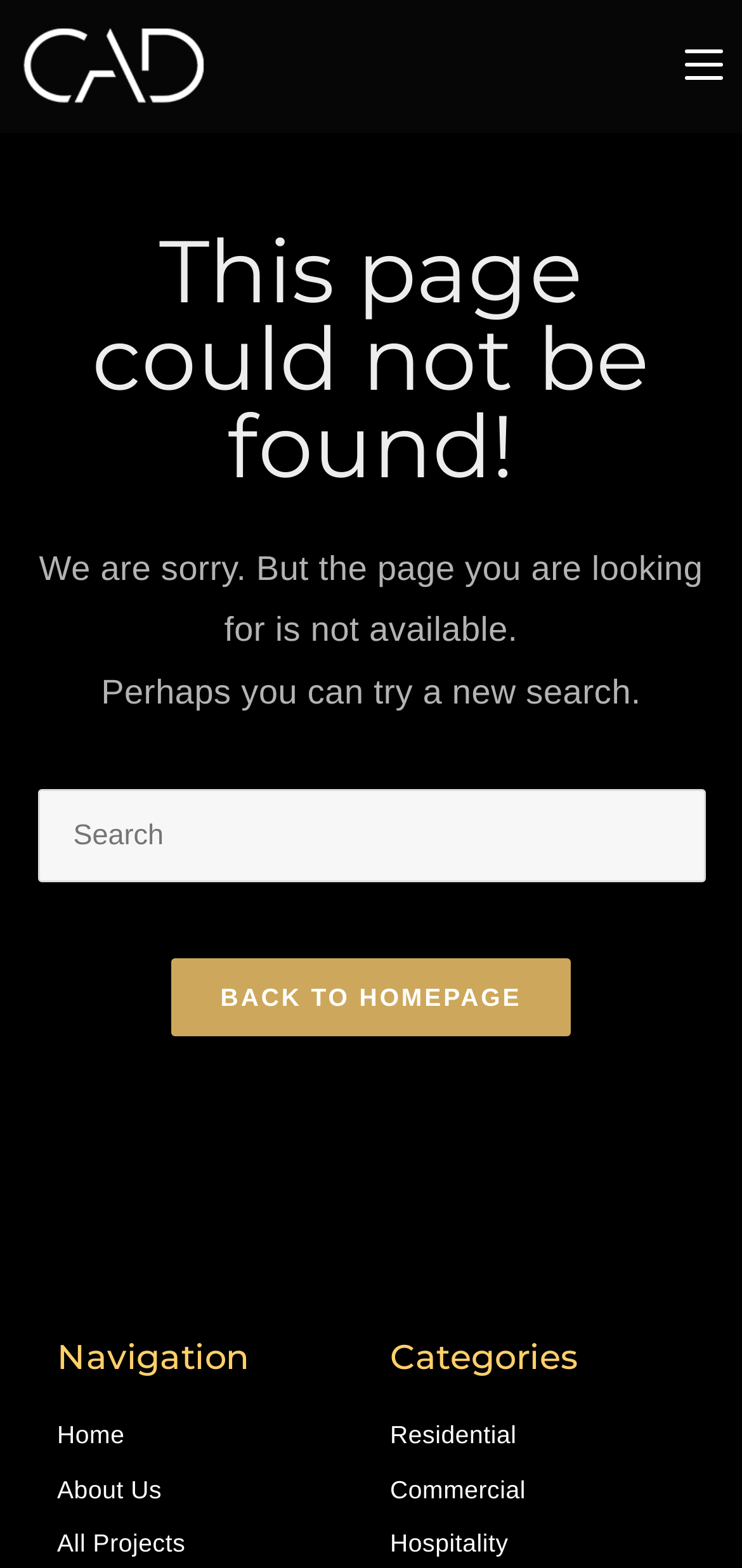Describe the webpage meticulously, covering all significant aspects.

This webpage is a "Page not found" error page from Chiltan Architects & Developers. At the top left, there is a logo image of Chiltan Architects & Developers, accompanied by a link with the same name. On the top right, there is a "Mobile Menu" link. 

Below the top section, the main content area is divided into two parts. On the left, there is an article section that takes up most of the page. It starts with a heading "This page could not be found!" followed by a paragraph of text apologizing for the page not being available. Below the paragraph, there is a search box with a label "Search this website" and a "BACK TO HOMEPAGE" link.

On the bottom left, there is a navigation section with a heading "Navigation" and three links: "Home", "About Us", and "All Projects". On the bottom right, there is a categories section with a heading "Categories" and three links: "Residential", "Commercial", and "Hospitality".